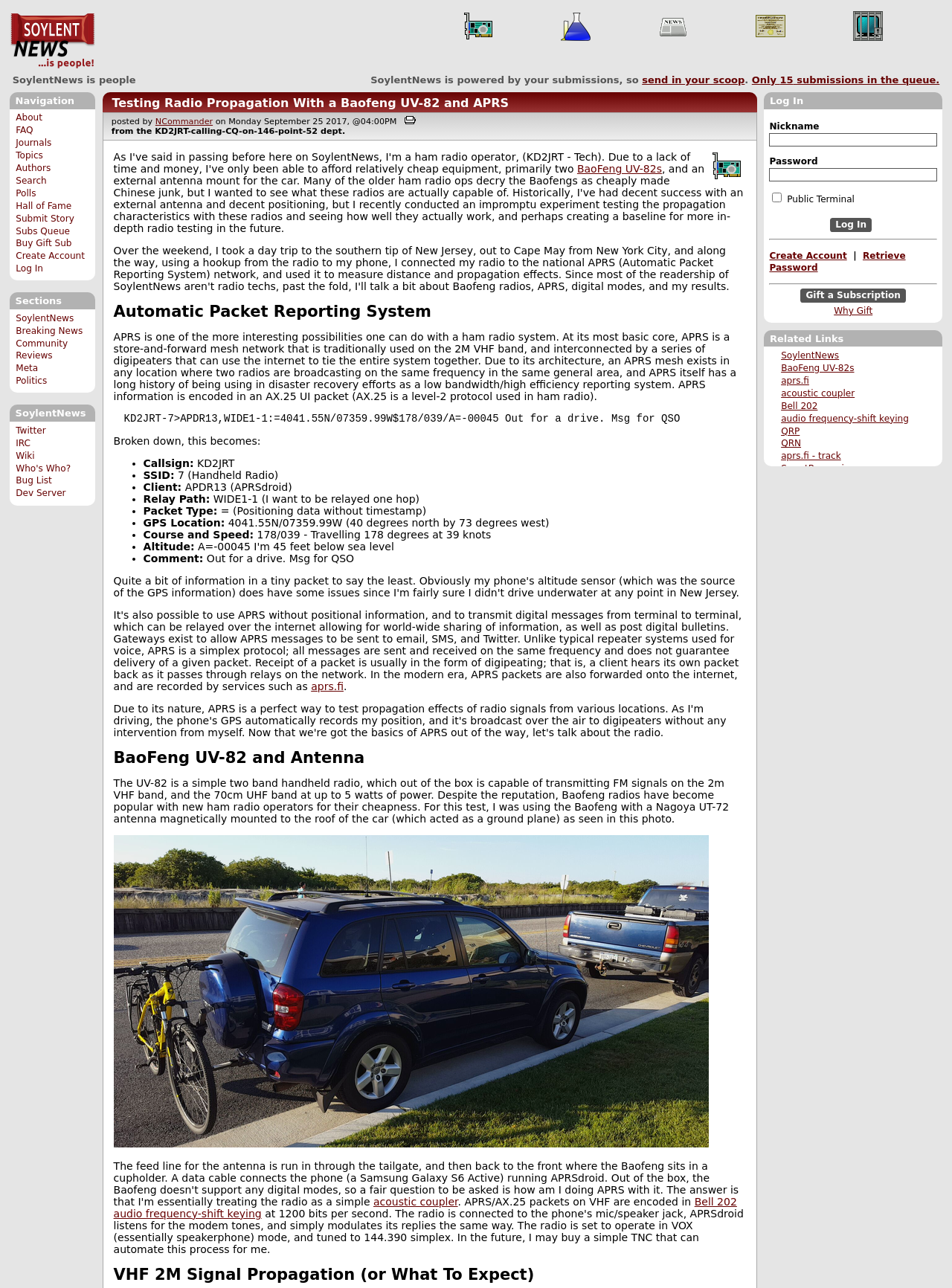How many sections are there on the webpage?
Refer to the screenshot and respond with a concise word or phrase.

4